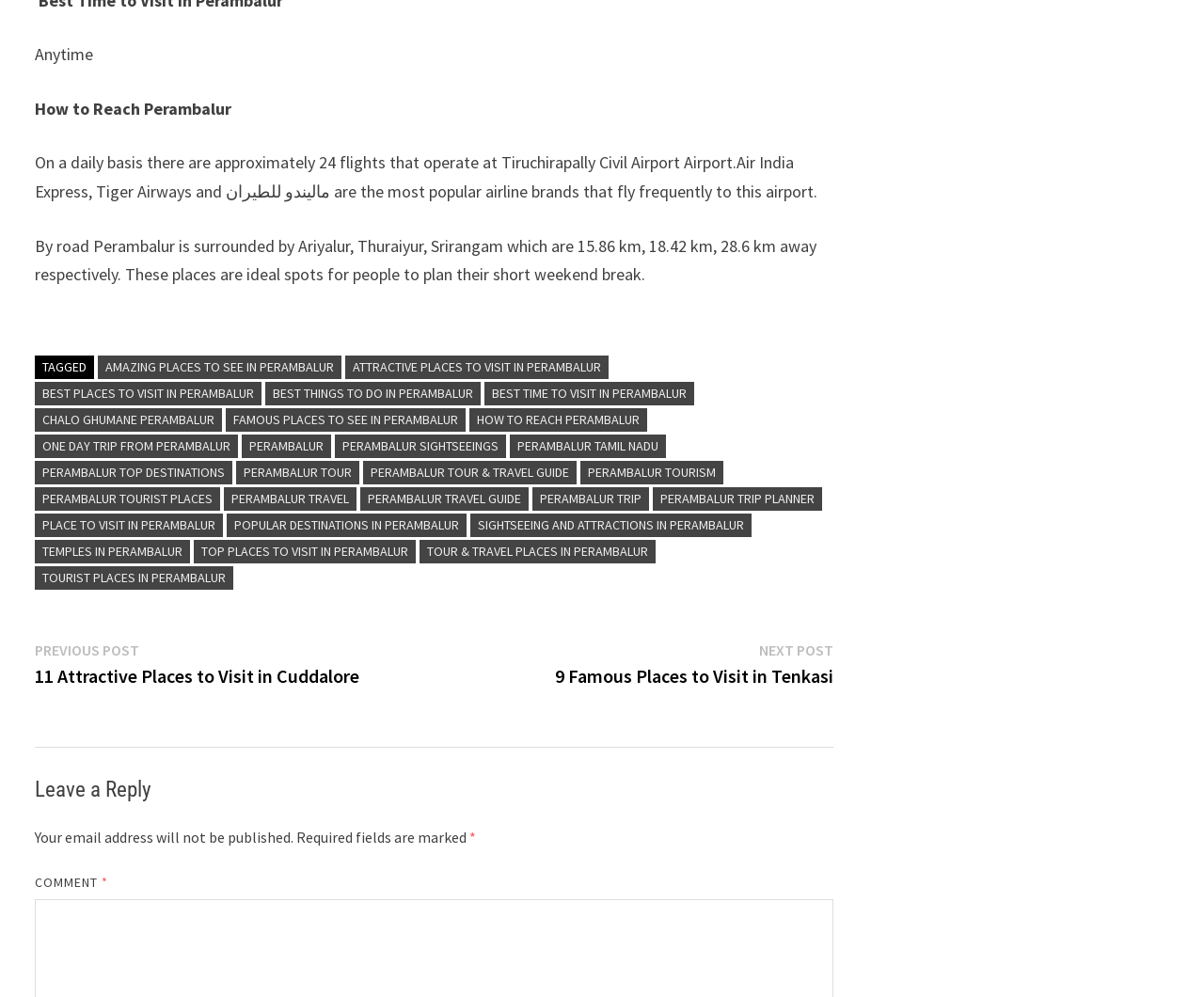Please determine the bounding box coordinates of the element's region to click for the following instruction: "Click on 'PERAMBALUR TOURISM'".

[0.482, 0.462, 0.6, 0.486]